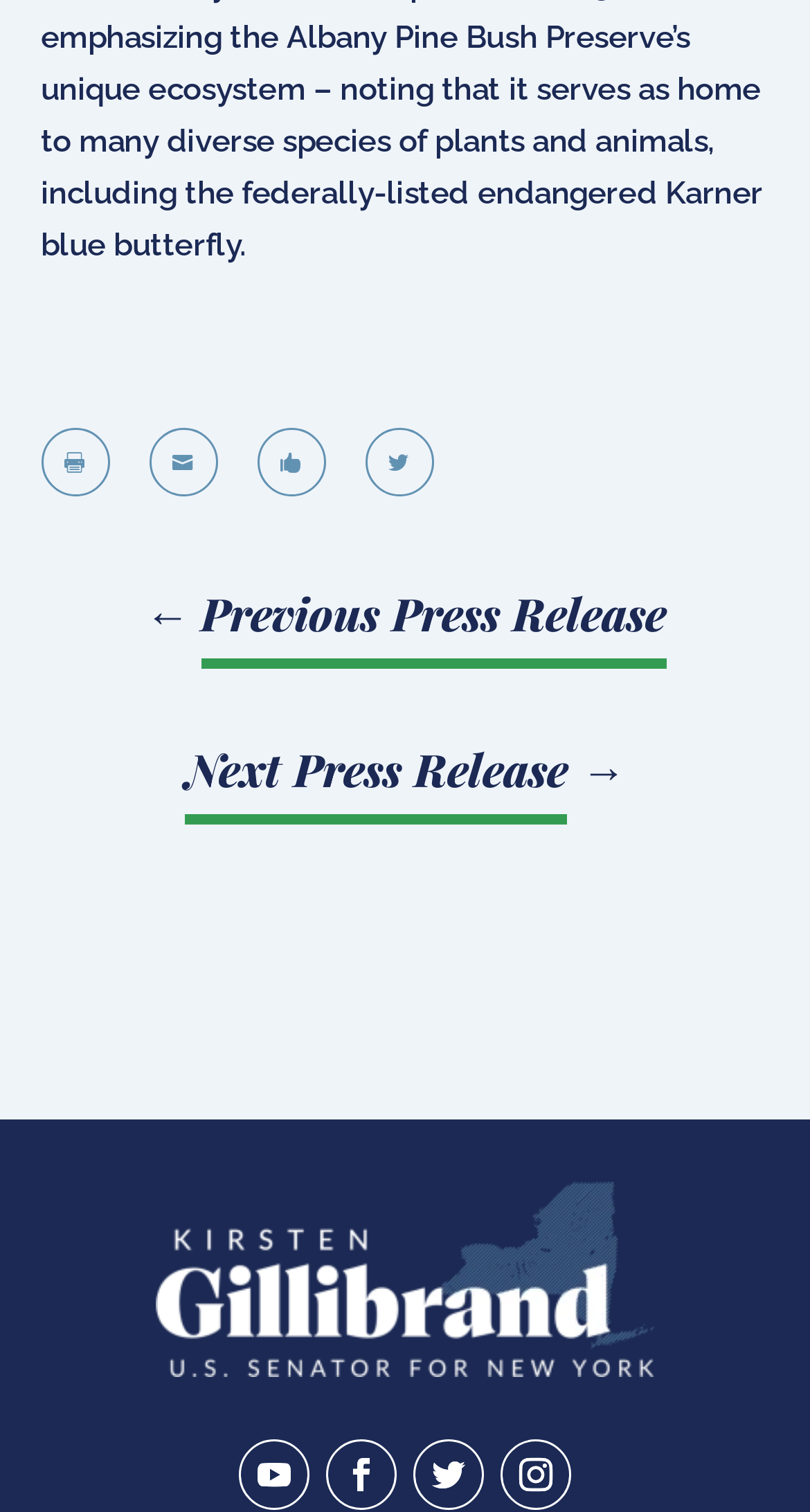Provide a short answer using a single word or phrase for the following question: 
What is the shape of the first icon?

Square